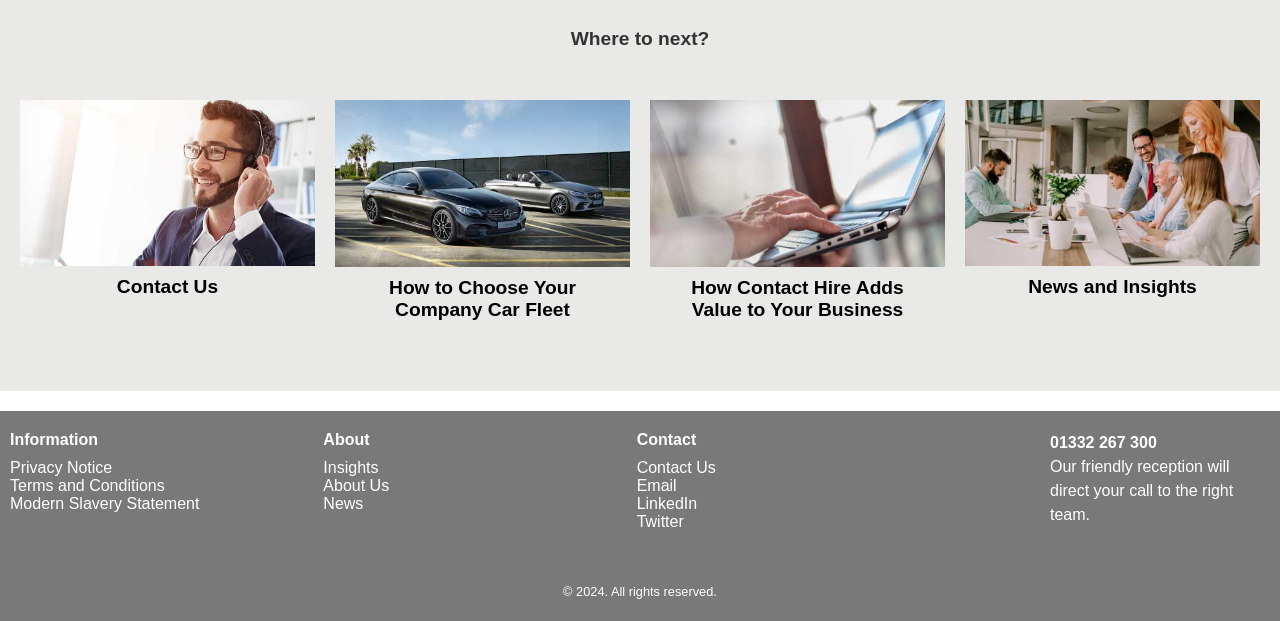Provide a one-word or short-phrase answer to the question:
What is the phone number to contact the company?

01332 267 300